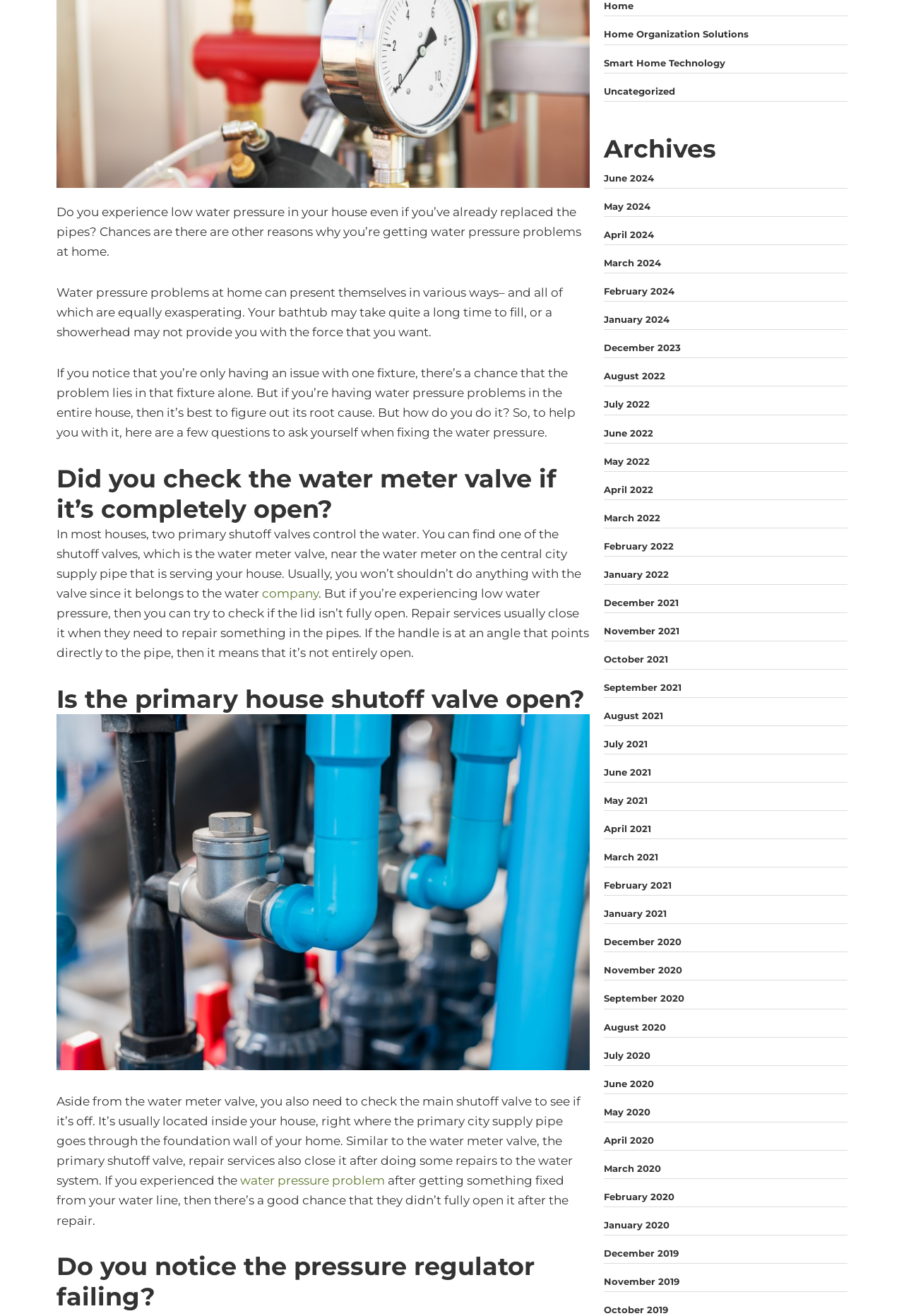Please specify the bounding box coordinates in the format (top-left x, top-left y, bottom-right x, bottom-right y), with values ranging from 0 to 1. Identify the bounding box for the UI component described as follows: water pressure problem

[0.266, 0.892, 0.426, 0.903]